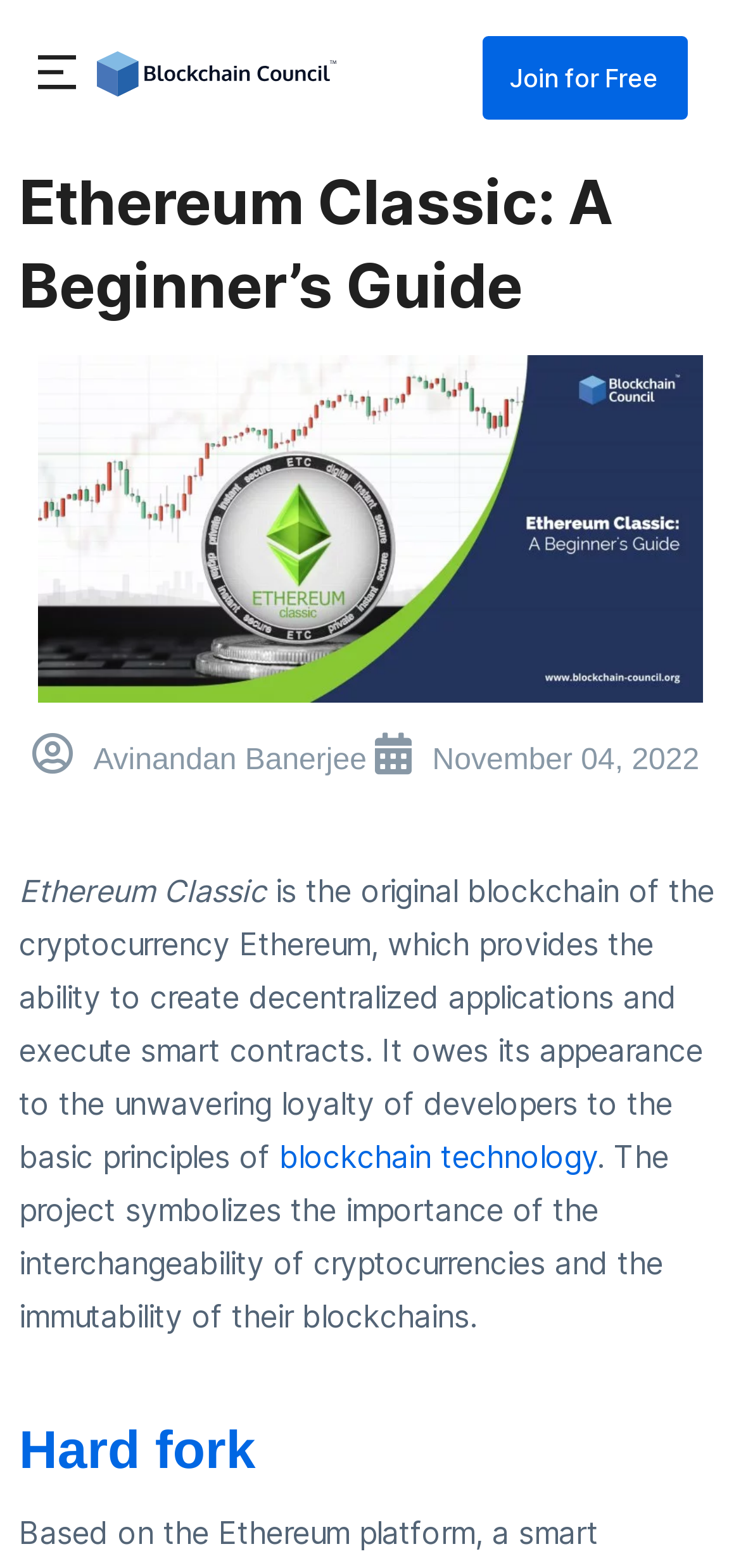Please reply to the following question with a single word or a short phrase:
What is the concept mentioned after 'Hard fork'?

Immutability of blockchains